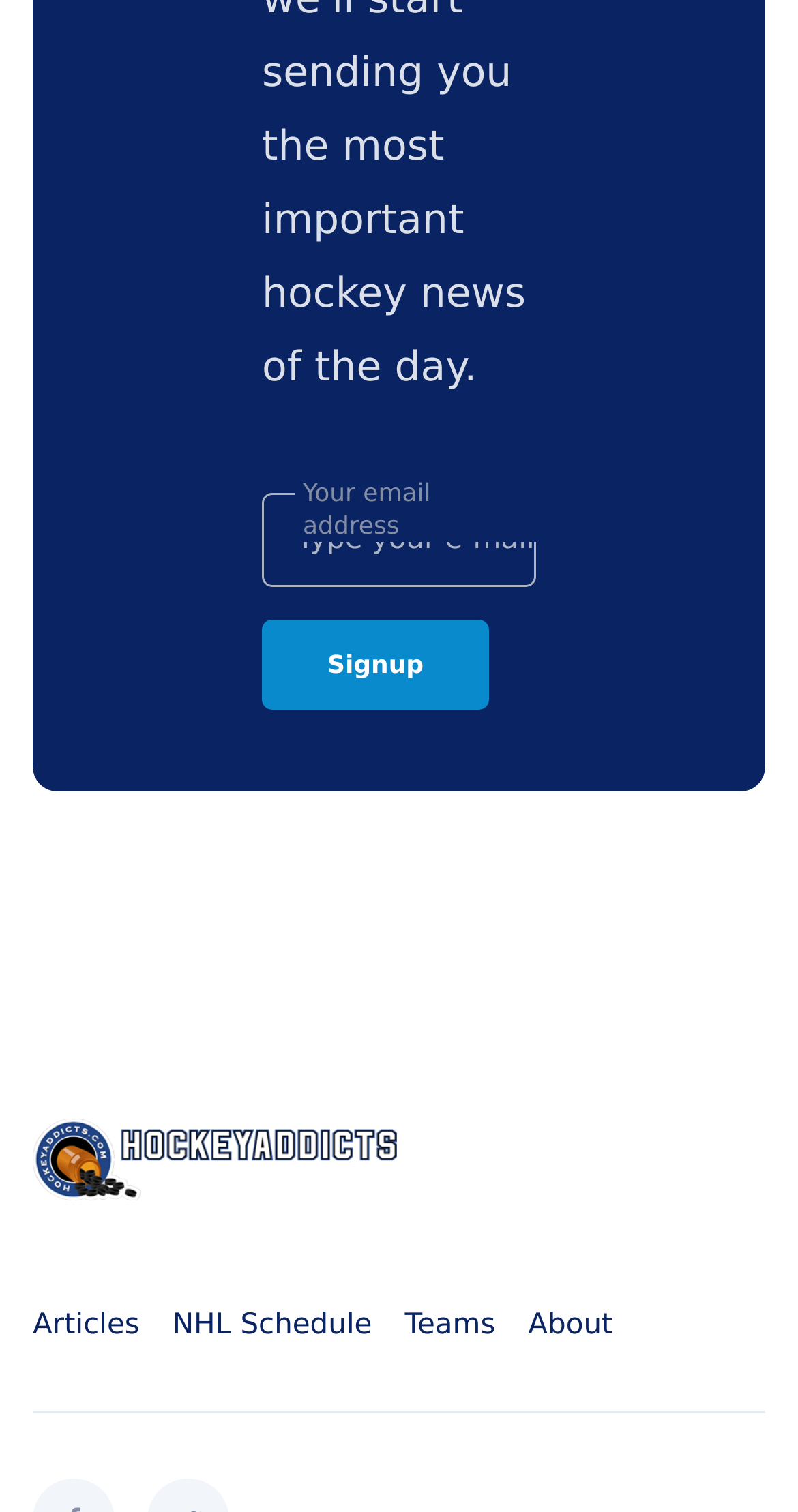What is the text above the textbox?
Look at the image and respond with a one-word or short-phrase answer.

Your email address